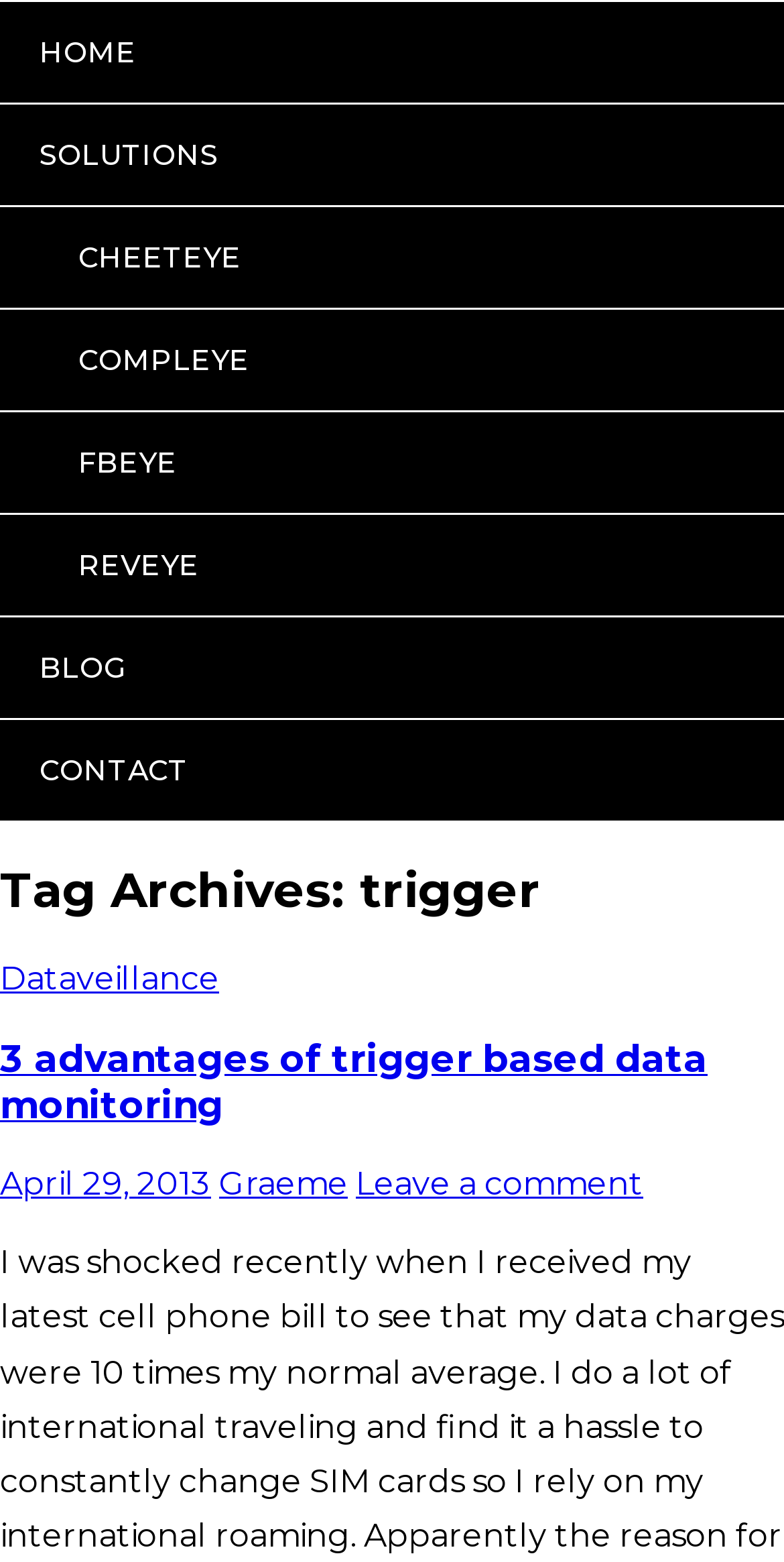How many comments are there on the current article?
Provide an in-depth answer to the question, covering all aspects.

I looked for a link or text that indicates the number of comments, and found the link 'Leave a comment' which suggests that there is currently 1 comment on the article.